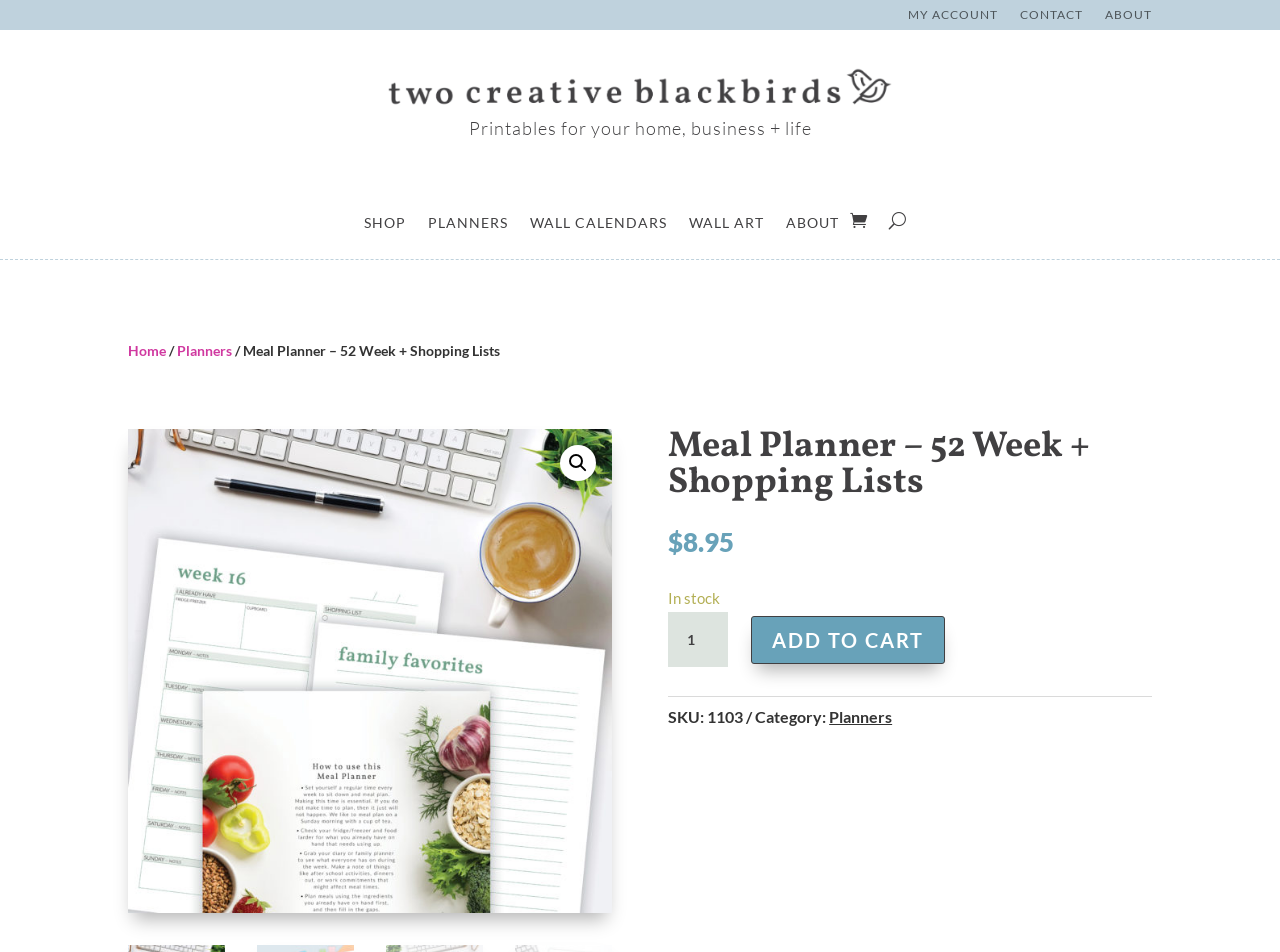Elaborate on the webpage's design and content in a detailed caption.

This webpage is about a meal planner product, specifically the "52 Week Meal Planner" with shopping lists. At the top, there are navigation links to "MY ACCOUNT", "CONTACT", and "ABOUT" on the right side, and a logo of "Two Creative Blackbirds" on the left side. Below the logo, there is a heading that reads "Printables for your home, business + life". 

Underneath, there are five main navigation links: "SHOP", "PLANNERS", "WALL CALENDARS", "WALL ART", and "ABOUT". To the right of these links, there are two icons, a search icon and a user icon. 

On the left side, there is a breadcrumb navigation showing the path "Home > Planners > Meal Planner – 52 Week + Shopping Lists". 

The main content of the page is about the meal planner product. There is a heading that reads "Meal Planner – 52 Week + Shopping Lists" and a price of $8.95. The product is in stock, and there is a quantity selector and an "ADD TO CART" button. Below the product information, there are details about the product, including the SKU and category, which is "Planners".